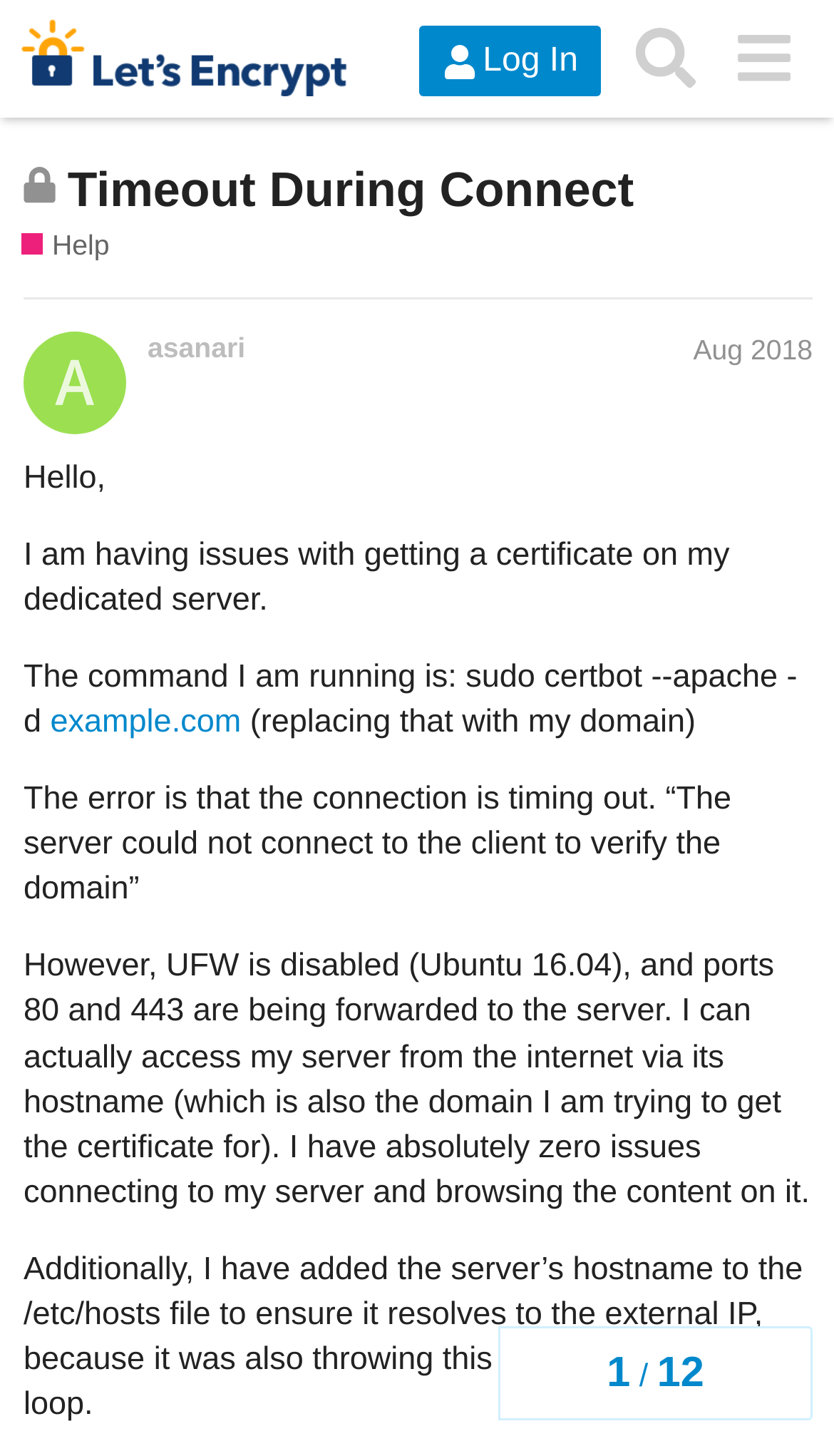Based on the image, please respond to the question with as much detail as possible:
How many replies are there in this topic?

I found the navigation element with the text 'topic progress' which contains a heading element with the text '1' and another heading element with the text '12'. This suggests that there are 12 replies in this topic.